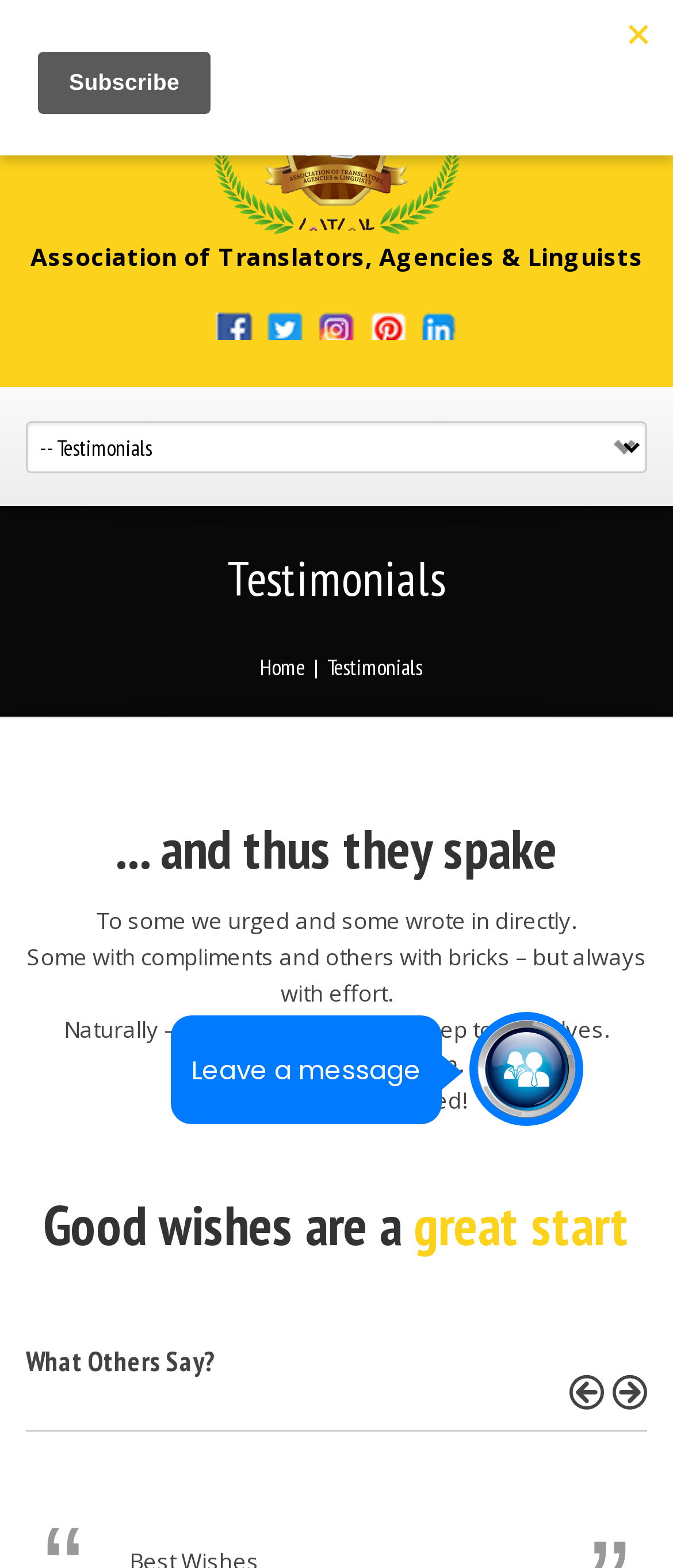Given the element description "alt="ATAL...‘A Wordsmith's Guild'...."", identify the bounding box of the corresponding UI element.

[0.308, 0.088, 0.692, 0.108]